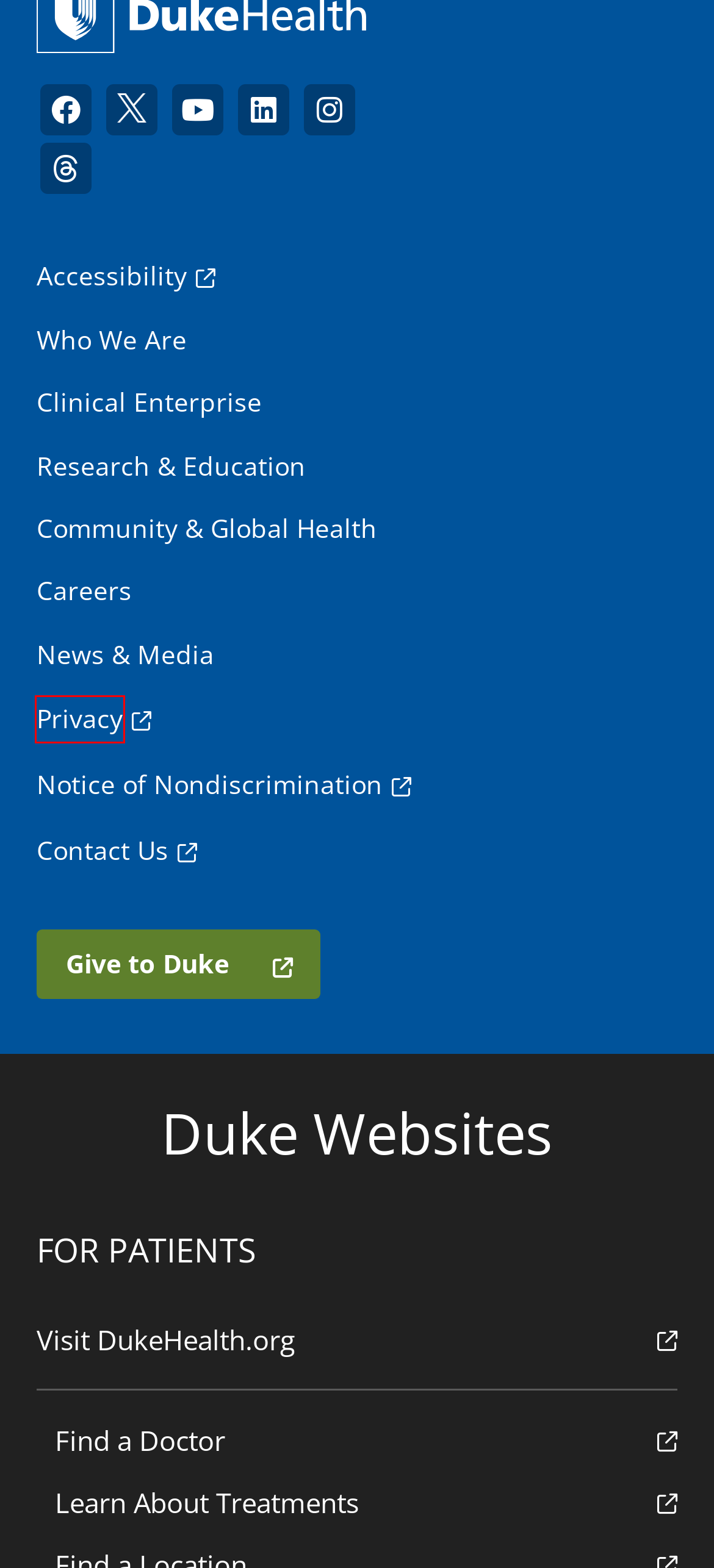Analyze the given webpage screenshot and identify the UI element within the red bounding box. Select the webpage description that best matches what you expect the new webpage to look like after clicking the element. Here are the candidates:
A. Notice of Privacy Practices | Duke Health
B. Find Your Duke Provider | Duke Health
C. Duke Accessibility
D. Duke University
E. Notice of Nondiscrimination | Duke Health
F. Compliments, Suggestions and Complaints | Duke Health
G. Giving | Duke Health
H. Duke Health | Connect with your health care at Duke Health

A